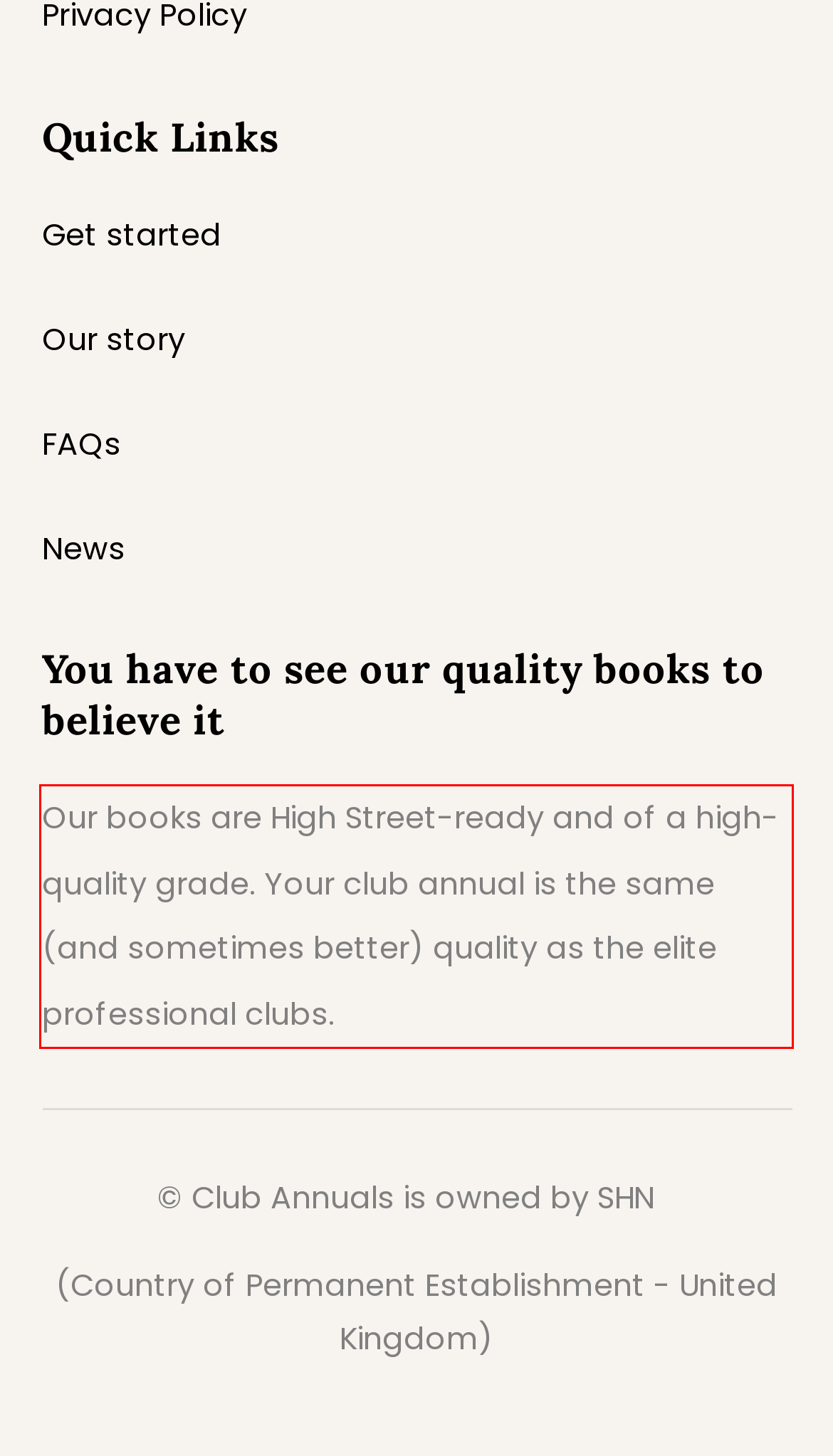Analyze the screenshot of the webpage and extract the text from the UI element that is inside the red bounding box.

Our books are High Street-ready and of a high-quality grade. Your club annual is the same (and sometimes better) quality as the elite professional clubs.